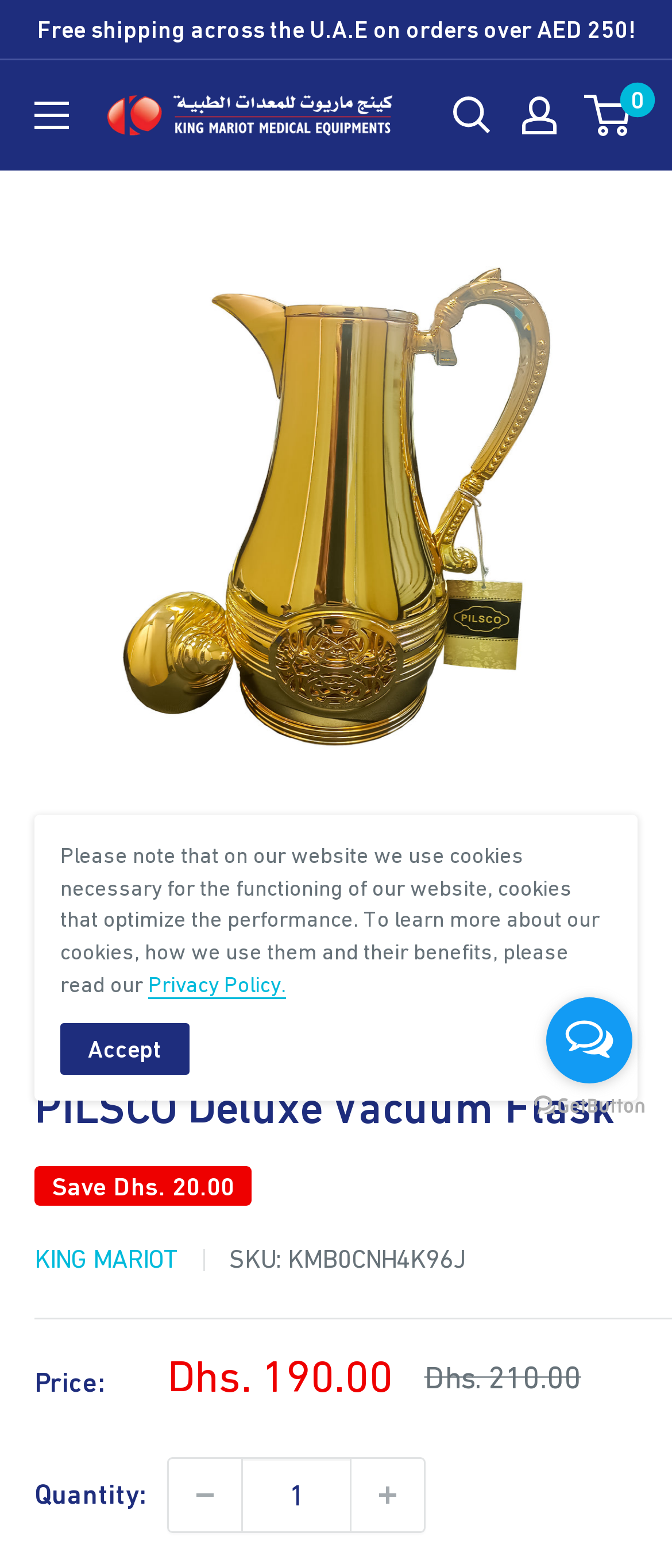What is the brand of the product?
Observe the image and answer the question with a one-word or short phrase response.

KING MARIOT